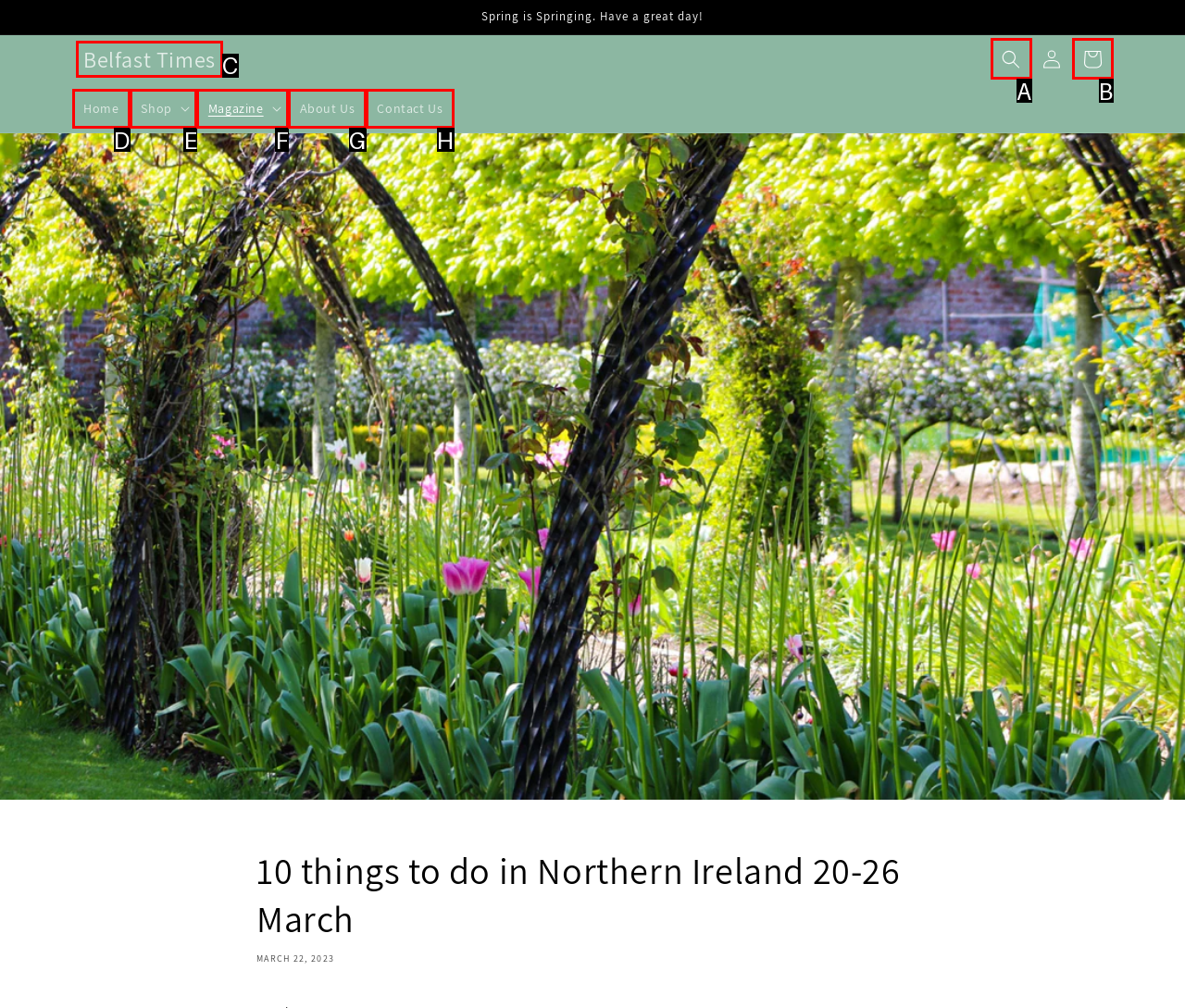Given the description: Magazine, identify the HTML element that fits best. Respond with the letter of the correct option from the choices.

F